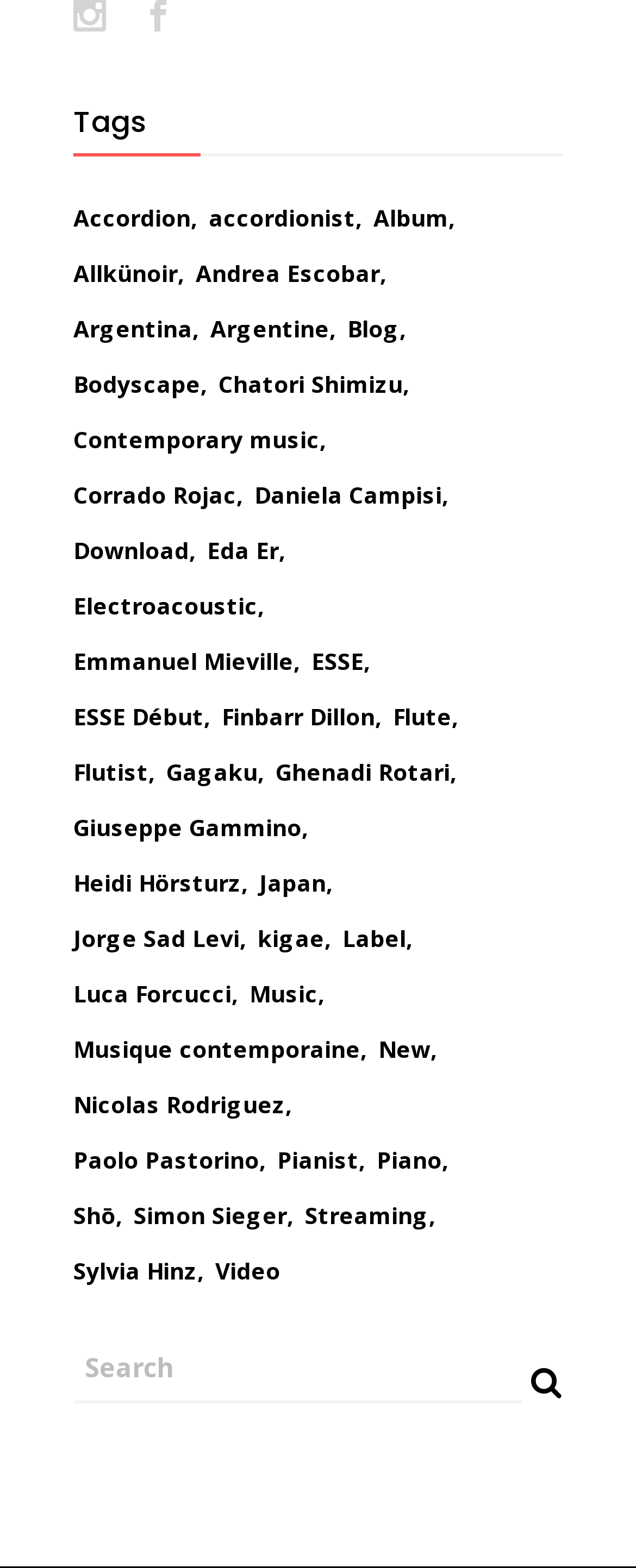Please provide the bounding box coordinate of the region that matches the element description: The nonsense of judicial activism. Coordinates should be in the format (top-left x, top-left y, bottom-right x, bottom-right y) and all values should be between 0 and 1.

None